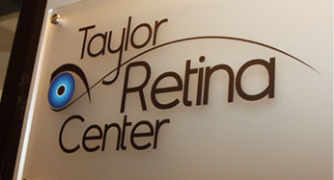What is the color of the eye graphic?
Using the image as a reference, answer with just one word or a short phrase.

Blue